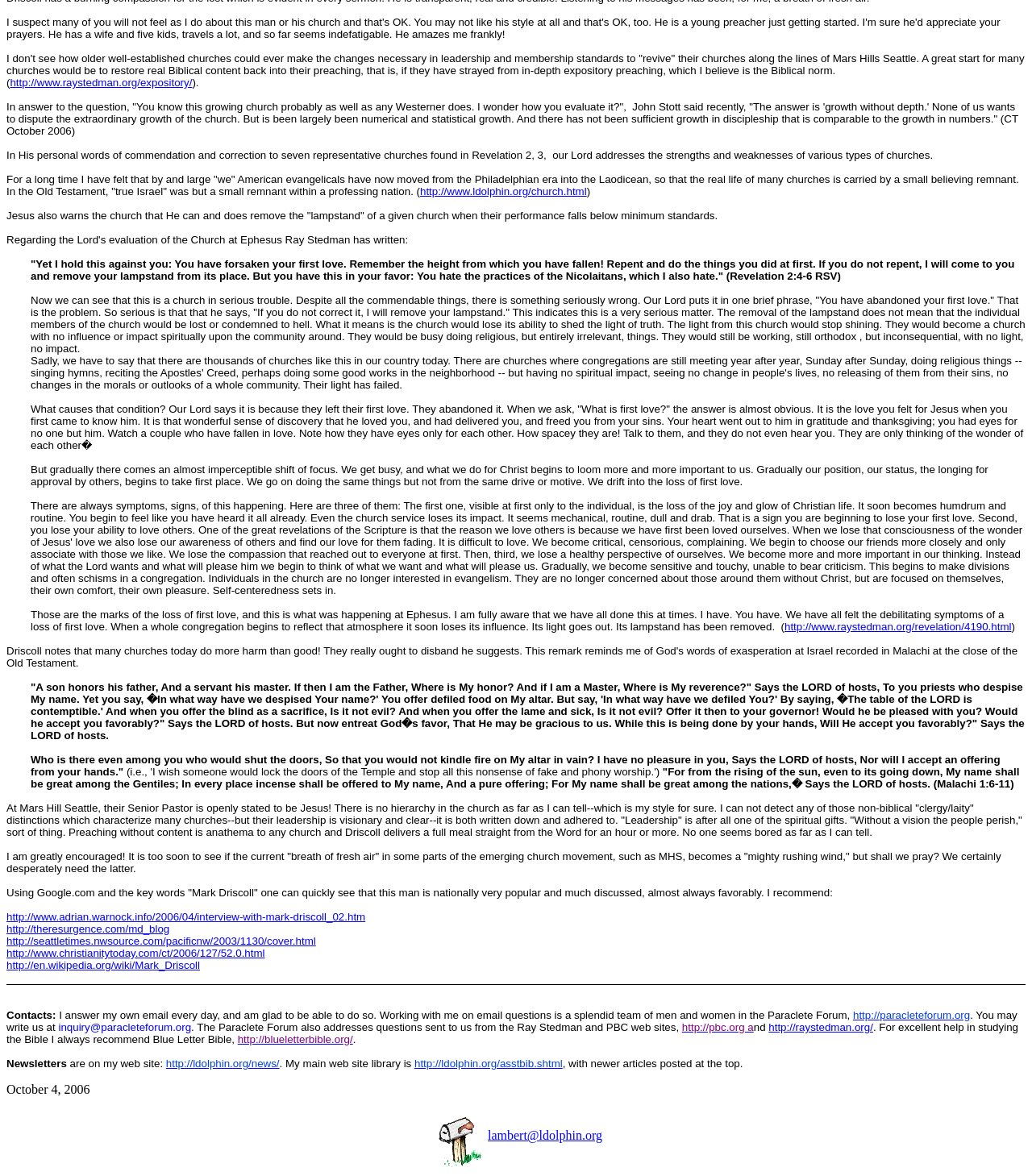Identify the bounding box coordinates of the HTML element based on this description: "http://paracleteforum.org".

[0.827, 0.857, 0.94, 0.869]